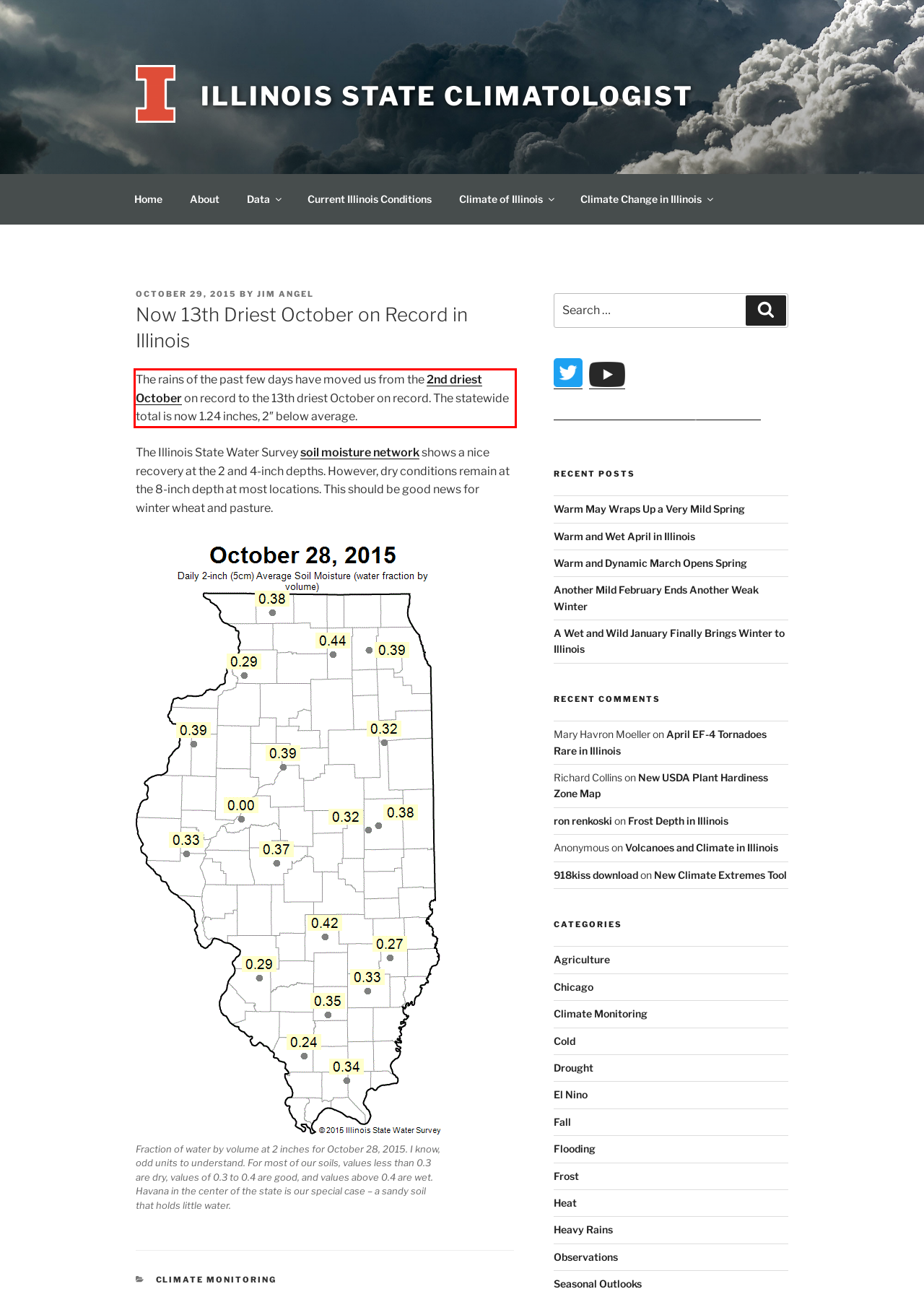Please examine the webpage screenshot and extract the text within the red bounding box using OCR.

The rains of the past few days have moved us from the 2nd driest October on record to the 13th driest October on record. The statewide total is now 1.24 inches, 2″ below average.